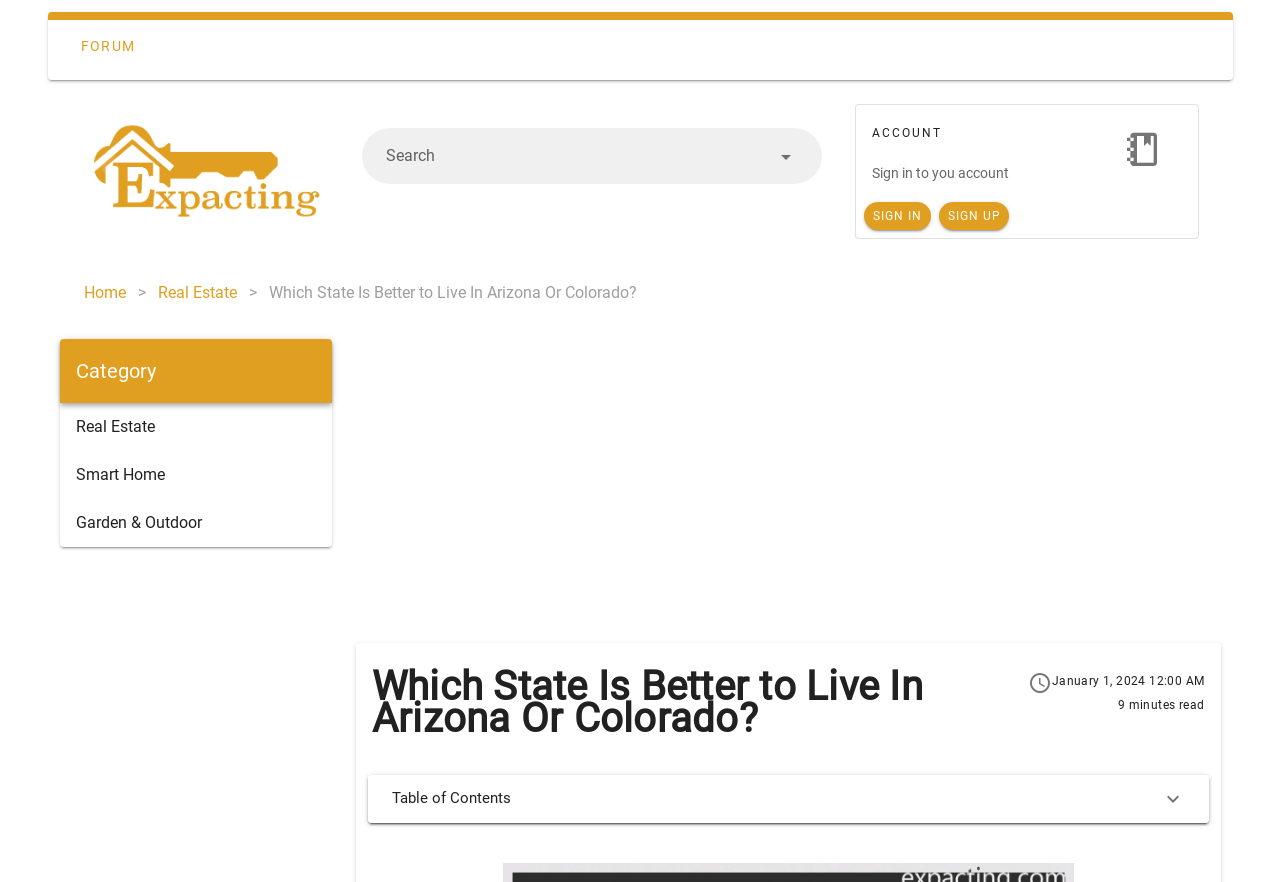Predict the bounding box for the UI component with the following description: "Sign In".

[0.675, 0.229, 0.727, 0.261]